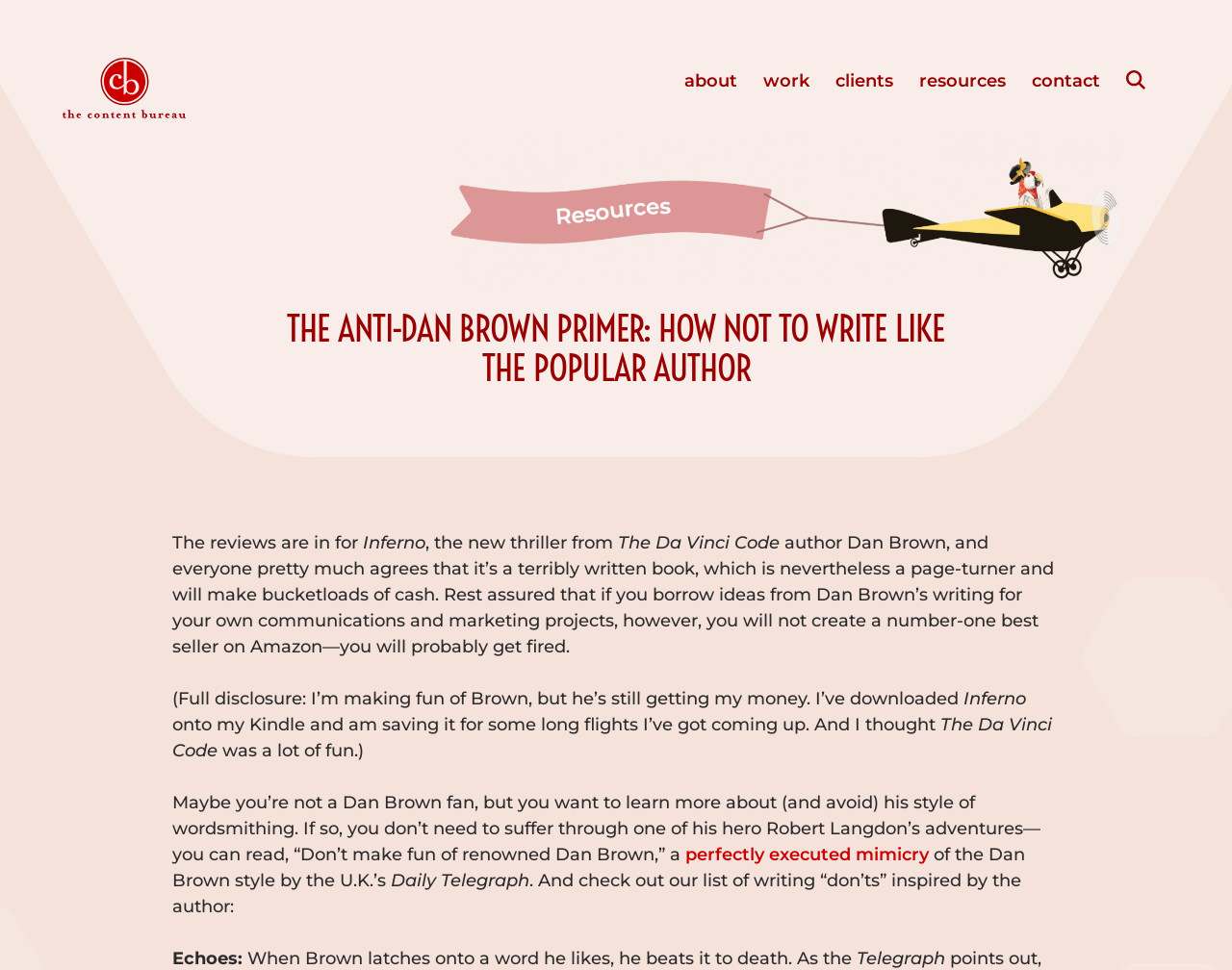Answer this question in one word or a short phrase: What is the author of the book Inferno?

Dan Brown